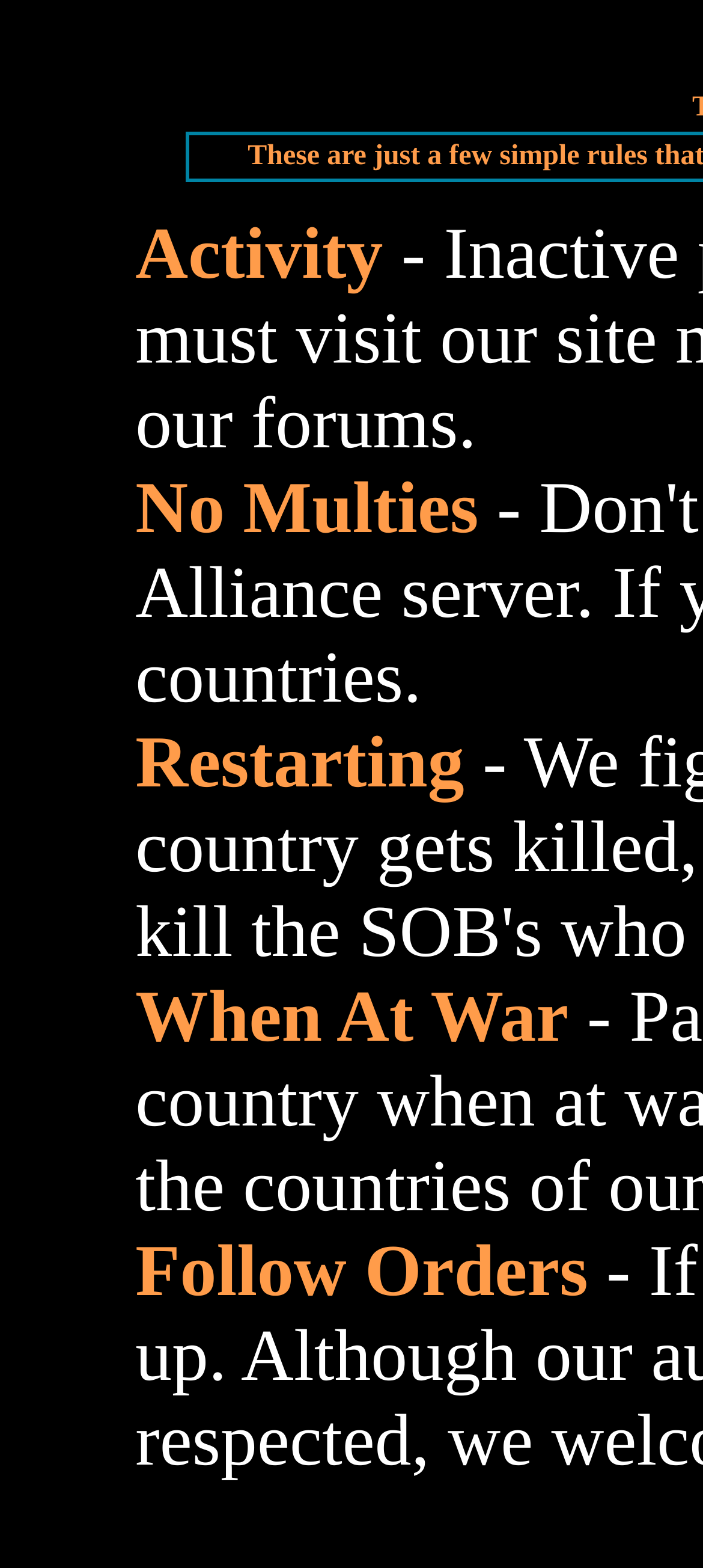Provide an in-depth description of the elements and layout of the webpage.

The webpage is about "Imaginary Numbers - Rules". It appears to be a list-based page with five items, each consisting of a numbered list marker and a brief description. 

At the top-left corner, there is a list marker "1." followed by the text "Activity" to its right. Below this, there is another list marker "2." with the text "No Multies" to its right. This pattern continues with list markers "3.", "4.", and "5." each accompanied by the texts "Restarting", "When At War", and "Follow Orders", respectively. 

All the list markers are aligned to the left, and their corresponding texts are positioned to their right. The list items are stacked vertically, with each item positioned below the previous one.